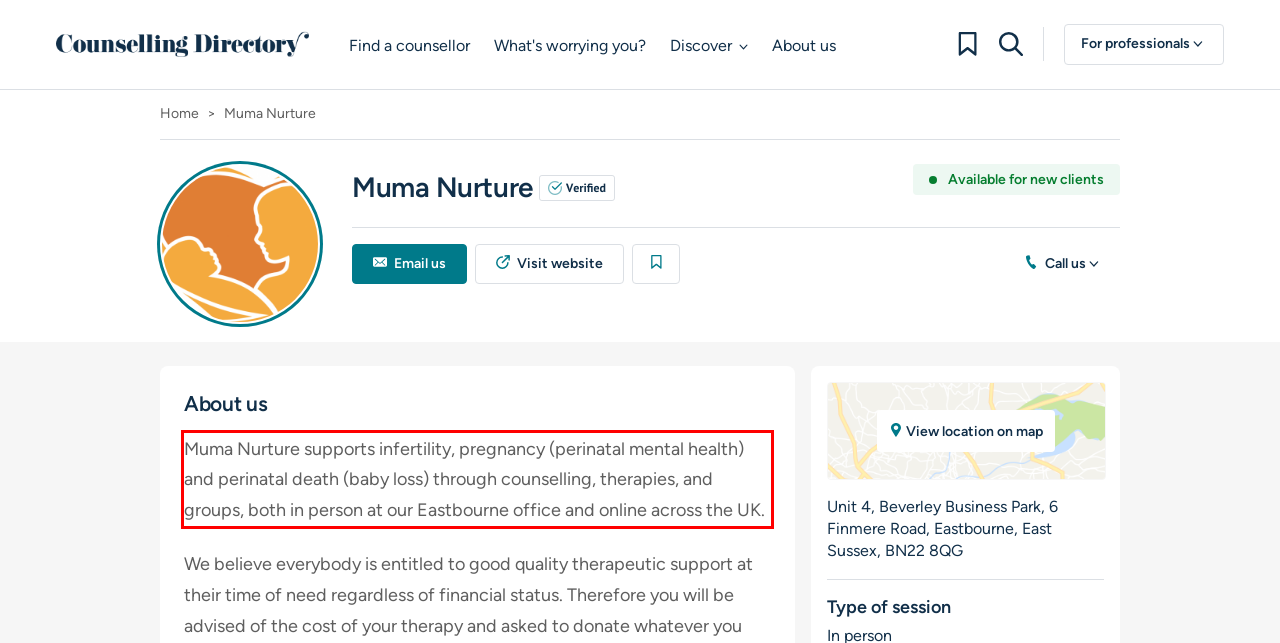Given a screenshot of a webpage, locate the red bounding box and extract the text it encloses.

Muma Nurture supports infertility, pregnancy (perinatal mental health) and perinatal death (baby loss) through counselling, therapies, and groups, both in person at our Eastbourne office and online across the UK.